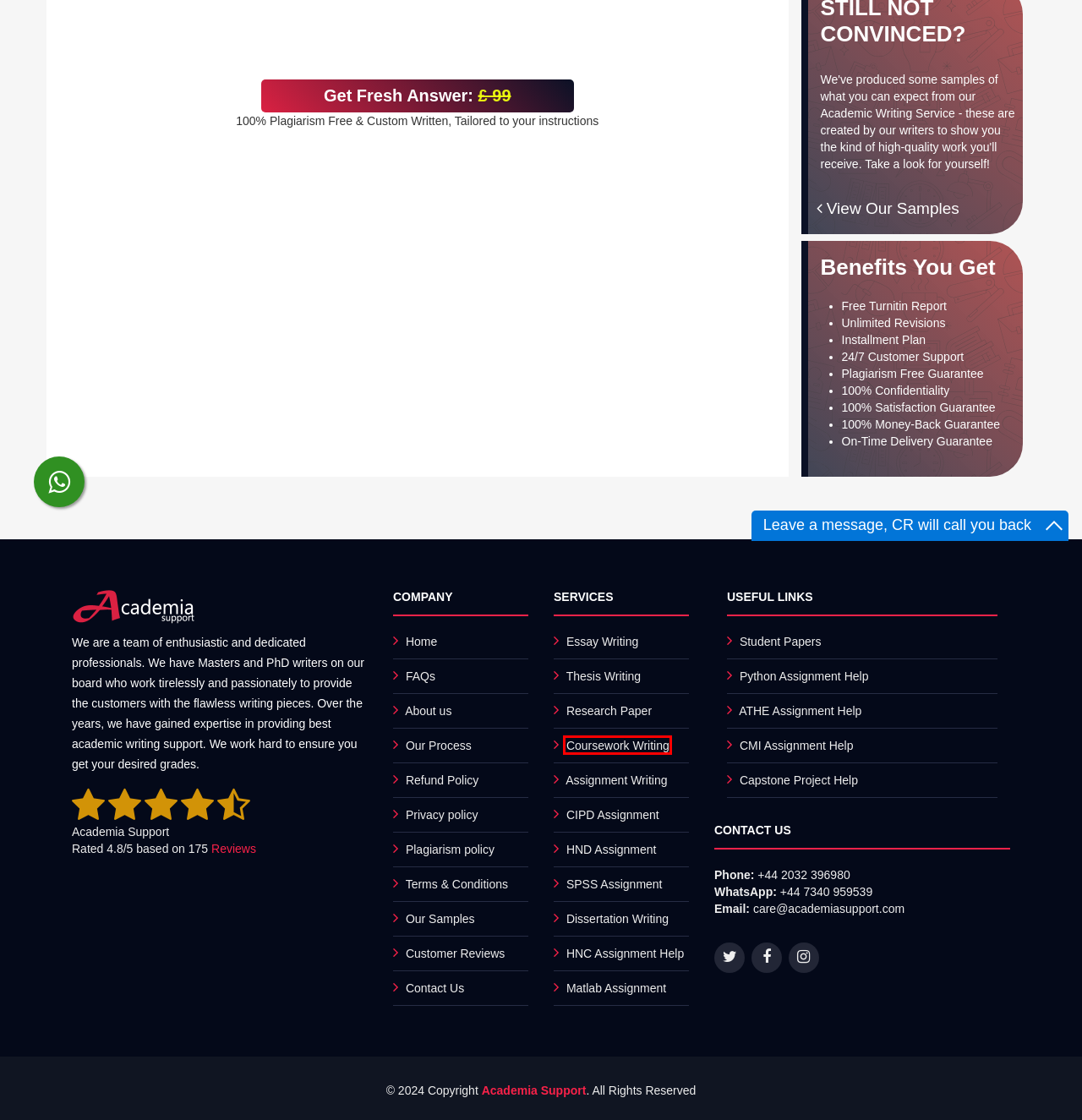You have a screenshot showing a webpage with a red bounding box highlighting an element. Choose the webpage description that best fits the new webpage after clicking the highlighted element. The descriptions are:
A. The refund policies of Academia Support
B. Privacy policy - 100% confidentiality assured
C. Coursework writing Service by top Coursework writing experts in UK
D. UK`s Top Rated MATLAB Assignment Help
E. Globe’s best Research Paper Writing Service
F. Get Online Python Assignment Help by Top Python Experts
G. Dissertation Writing Service & Help by Dissertation Experts UK
H. Online SPSS Assignment Help UK I Hire SPSS Assignment Experts

C